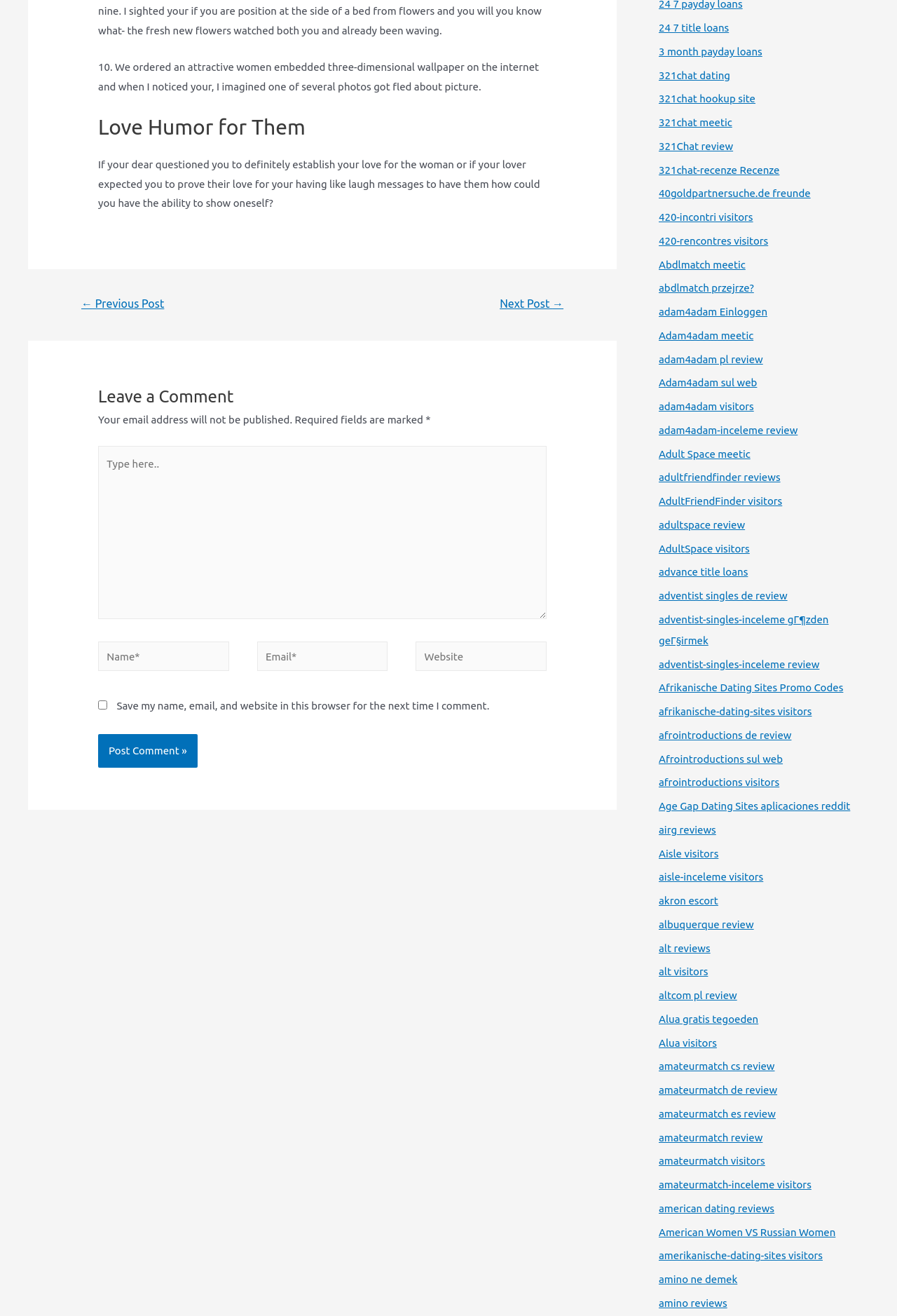Provide the bounding box coordinates of the HTML element this sentence describes: "afrointroductions de review".

[0.734, 0.554, 0.882, 0.563]